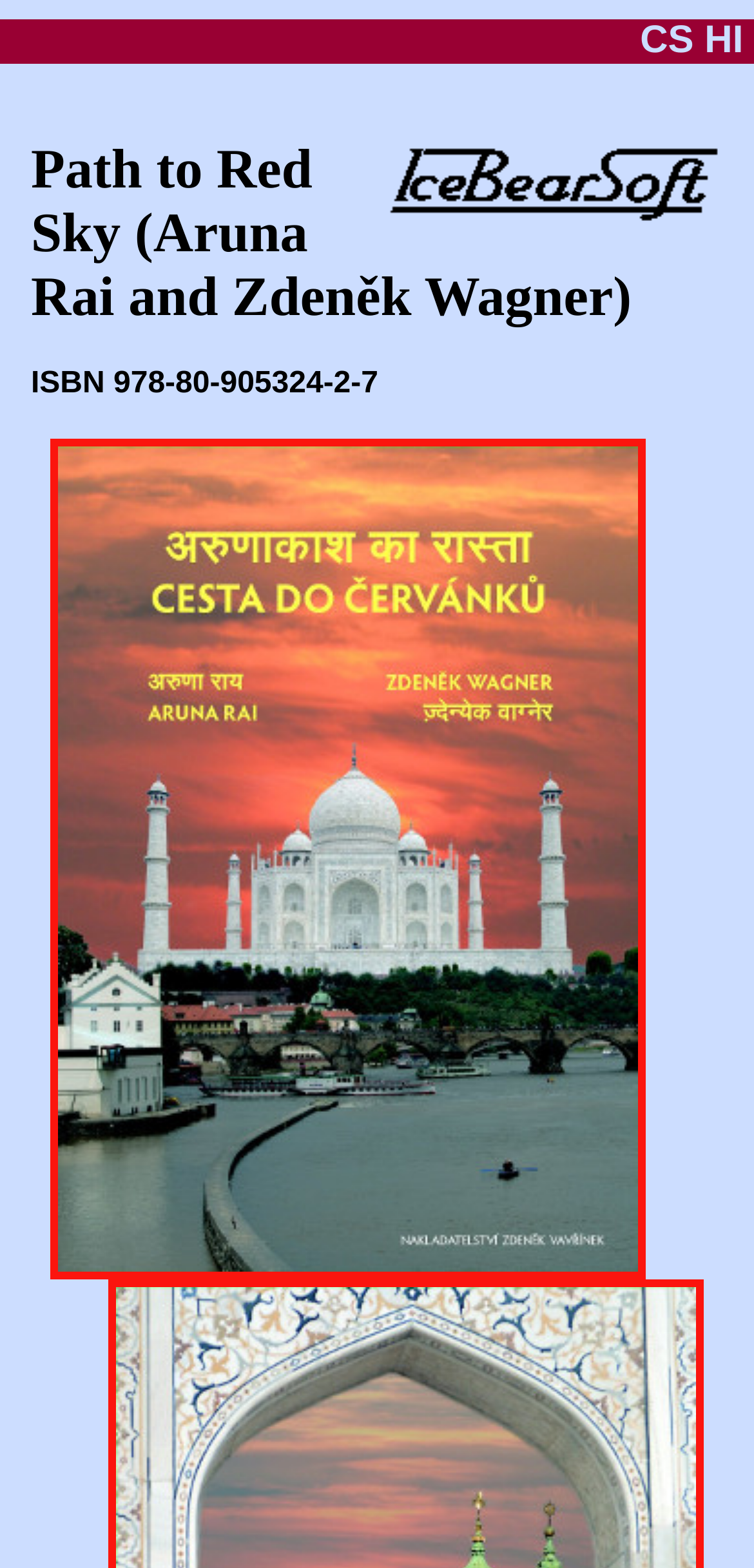From the given element description: "CS", find the bounding box for the UI element. Provide the coordinates as four float numbers between 0 and 1, in the order [left, top, right, bottom].

[0.849, 0.012, 0.92, 0.039]